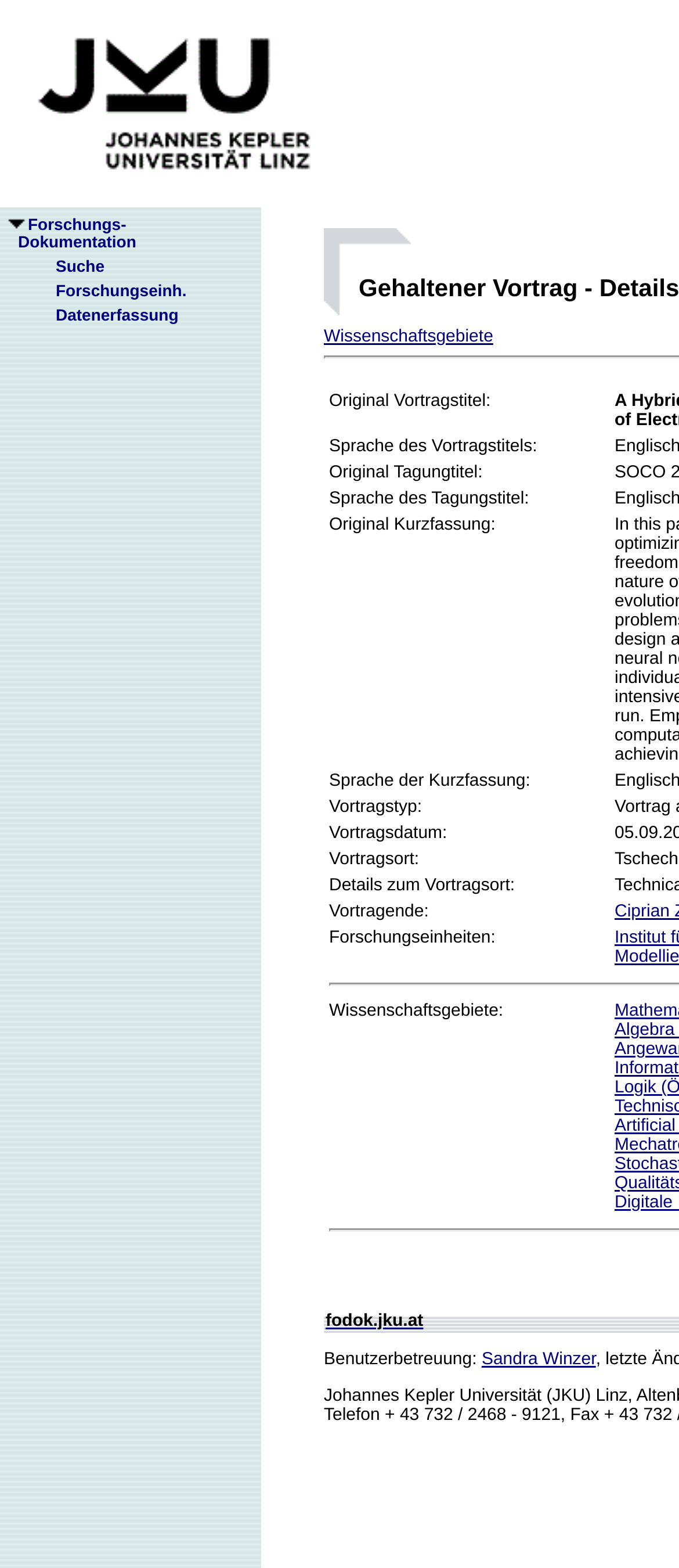Can you find the bounding box coordinates for the UI element given this description: "alt="JKU Linz""? Provide the coordinates as four float numbers between 0 and 1: [left, top, right, bottom].

[0.0, 0.123, 0.513, 0.136]